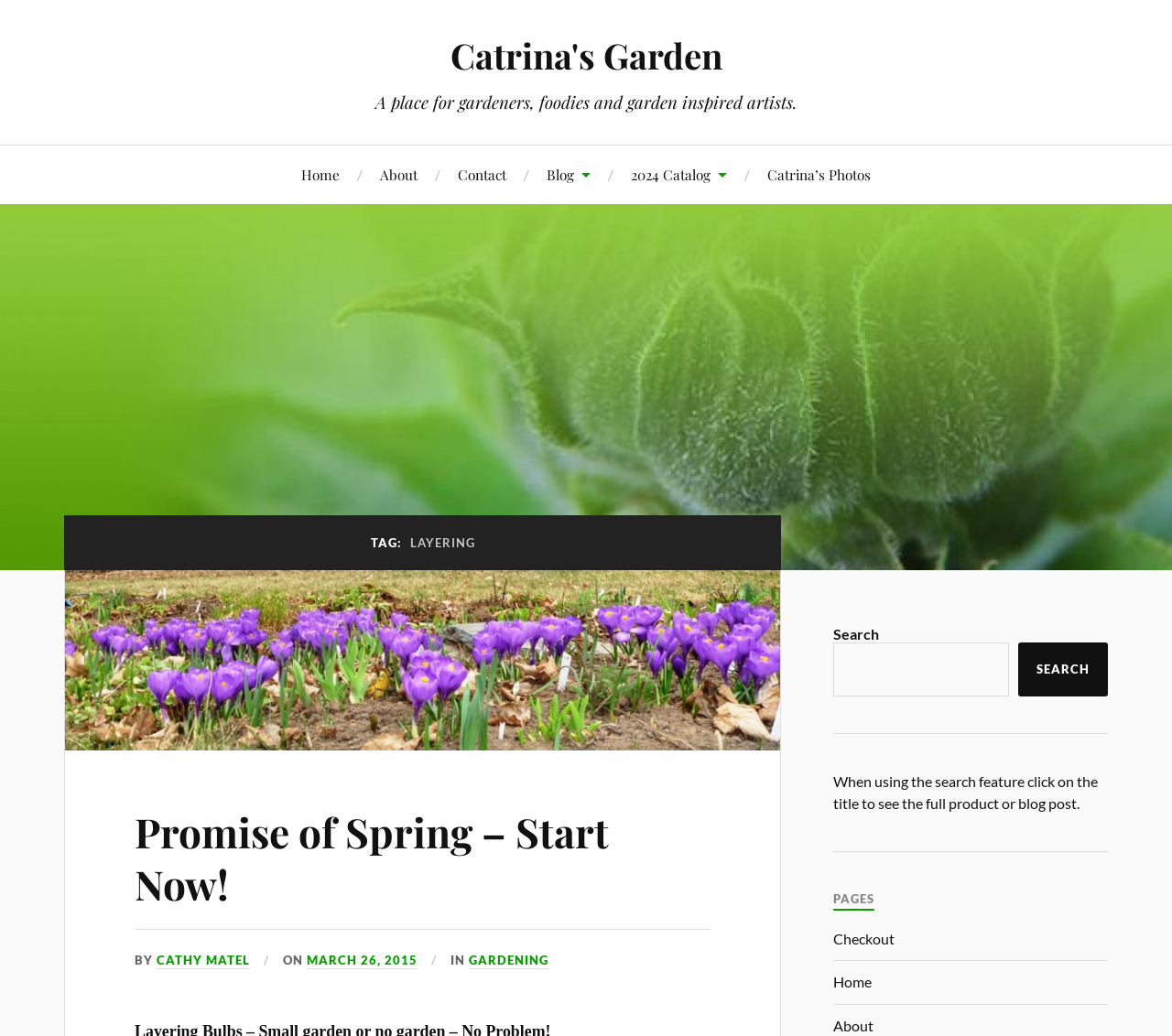Please identify the bounding box coordinates for the region that you need to click to follow this instruction: "view 2024 catalog".

[0.538, 0.141, 0.62, 0.197]